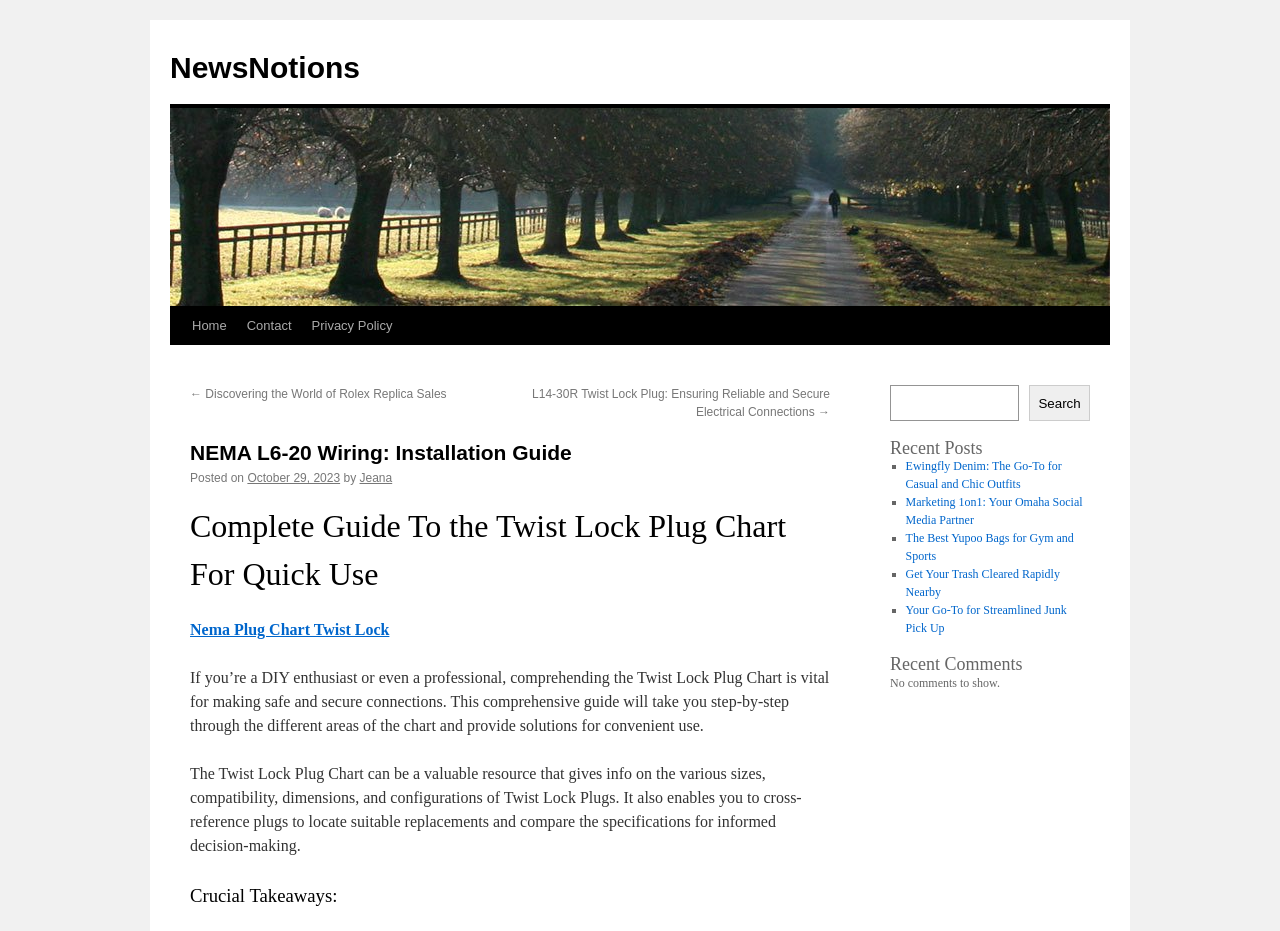Please examine the image and provide a detailed answer to the question: How many comments are shown on the webpage?

There are no comments shown on the webpage, as indicated by the text 'No comments to show.' under the heading 'Recent Comments'.